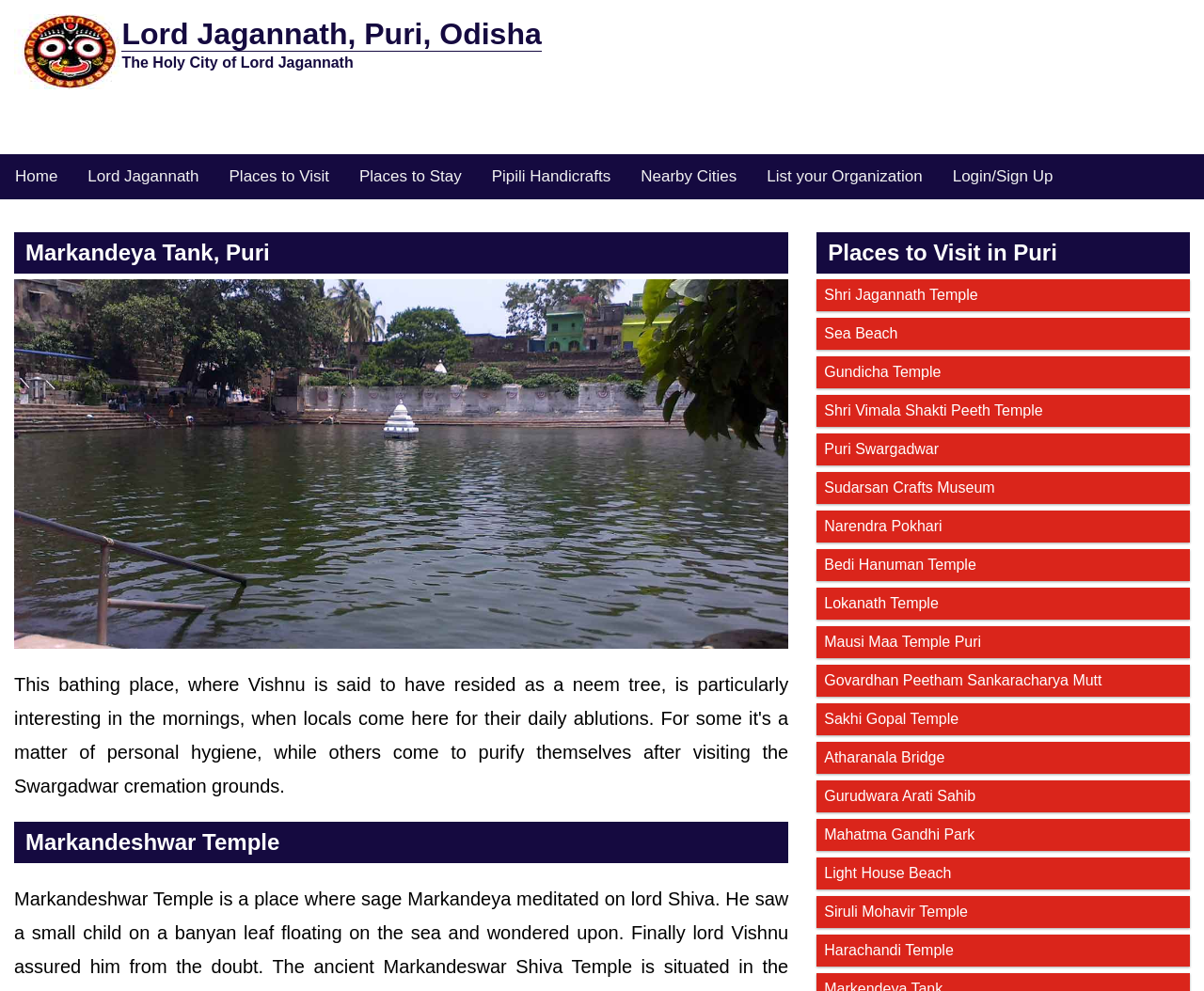Determine the bounding box coordinates of the clickable region to carry out the instruction: "Explore the nearby city of Pipili Handicrafts".

[0.396, 0.156, 0.52, 0.201]